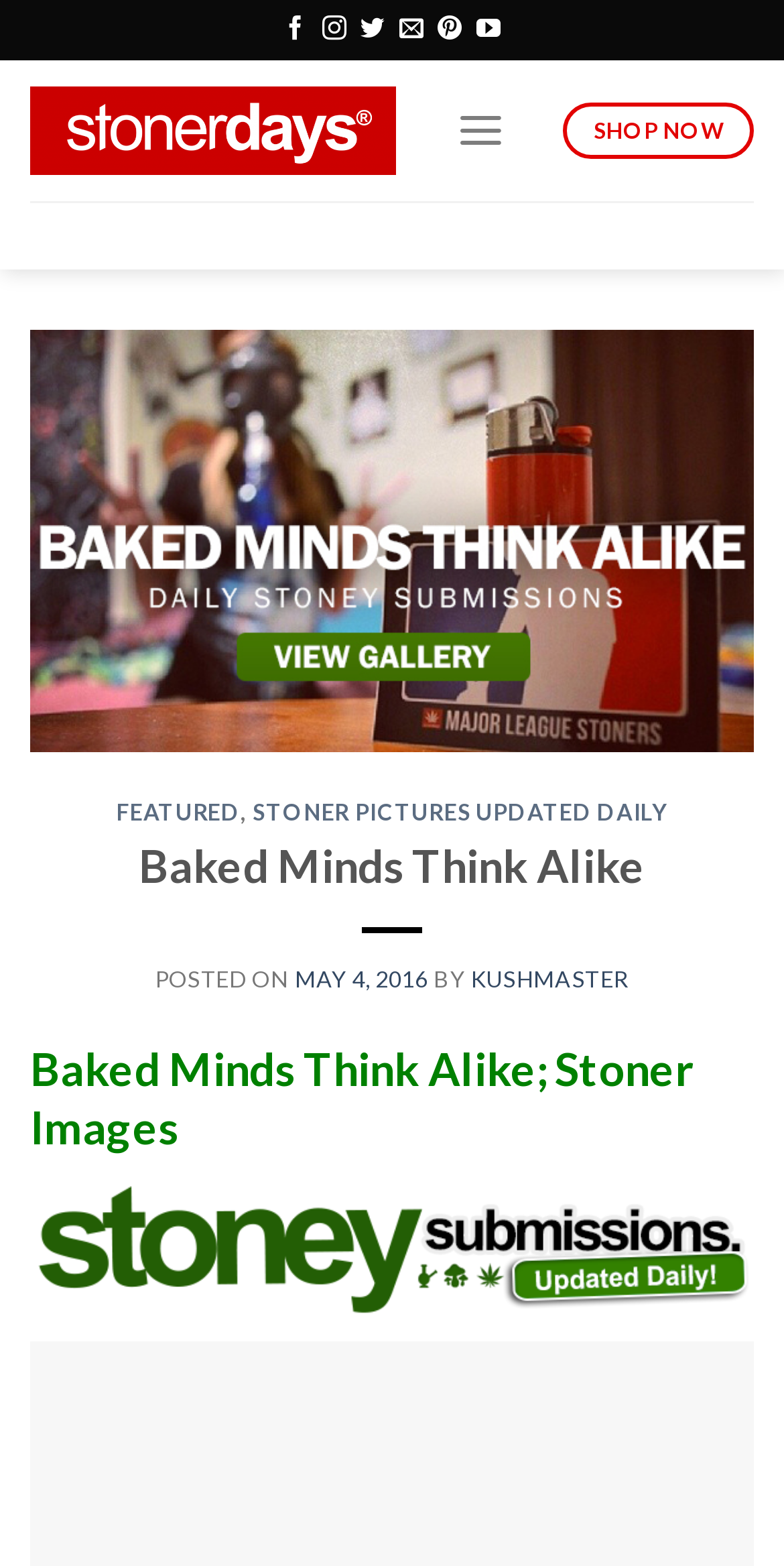Kindly provide the bounding box coordinates of the section you need to click on to fulfill the given instruction: "View Stoner Pictures".

[0.038, 0.055, 0.505, 0.112]